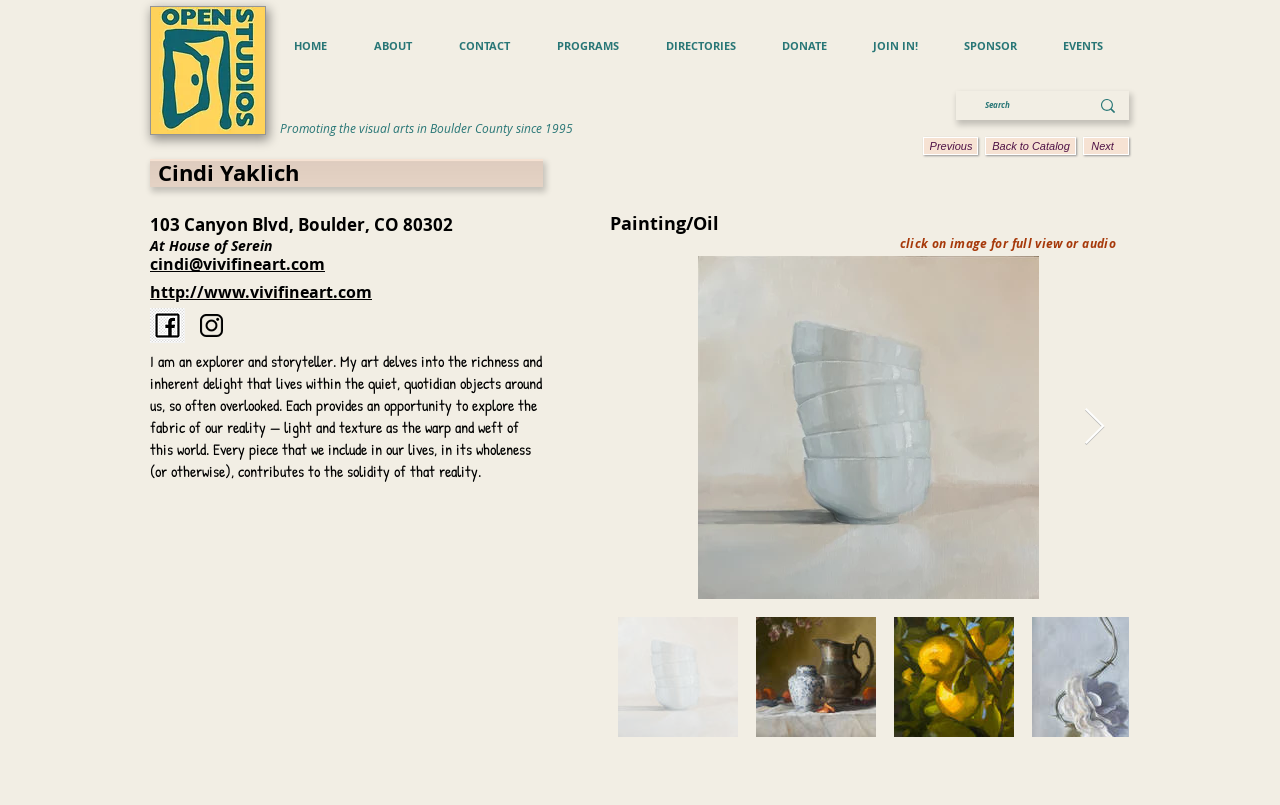What is the name of the artist?
Could you give a comprehensive explanation in response to this question?

The name of the artist is mentioned in the heading element with the text 'Cindi Yaklich' at the top of the webpage, which suggests that the webpage is about the artist's work or profile.